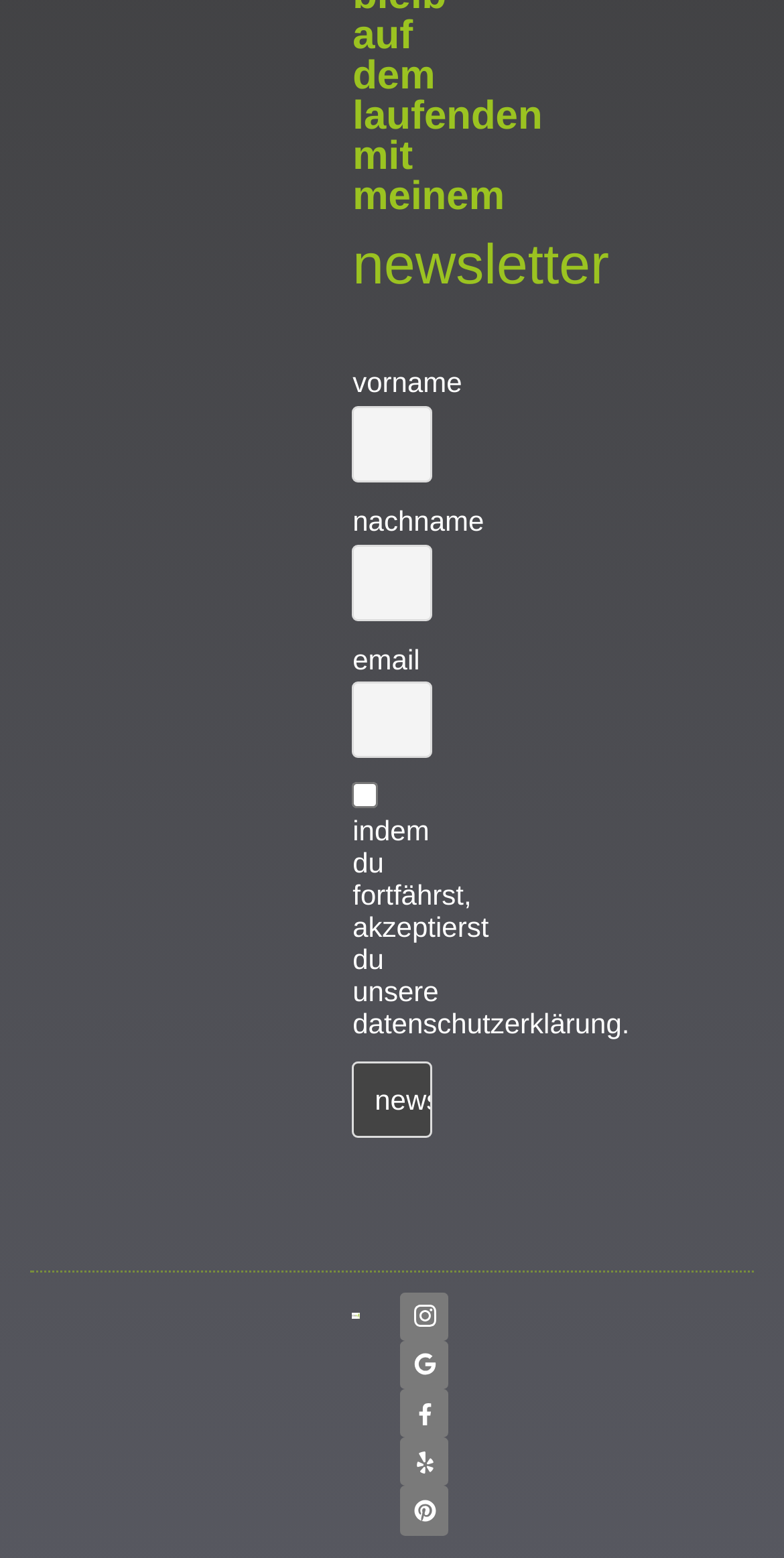How many hidden buttons are there?
Examine the image and provide an in-depth answer to the question.

There are four hidden buttons: 'Zurück', 'Cookie-Informationen anzeigen' (three instances), and 'Borlabs Cookie powered by Borlabs Cookie', 'Datenschutzerklärung', and 'Impressum'.